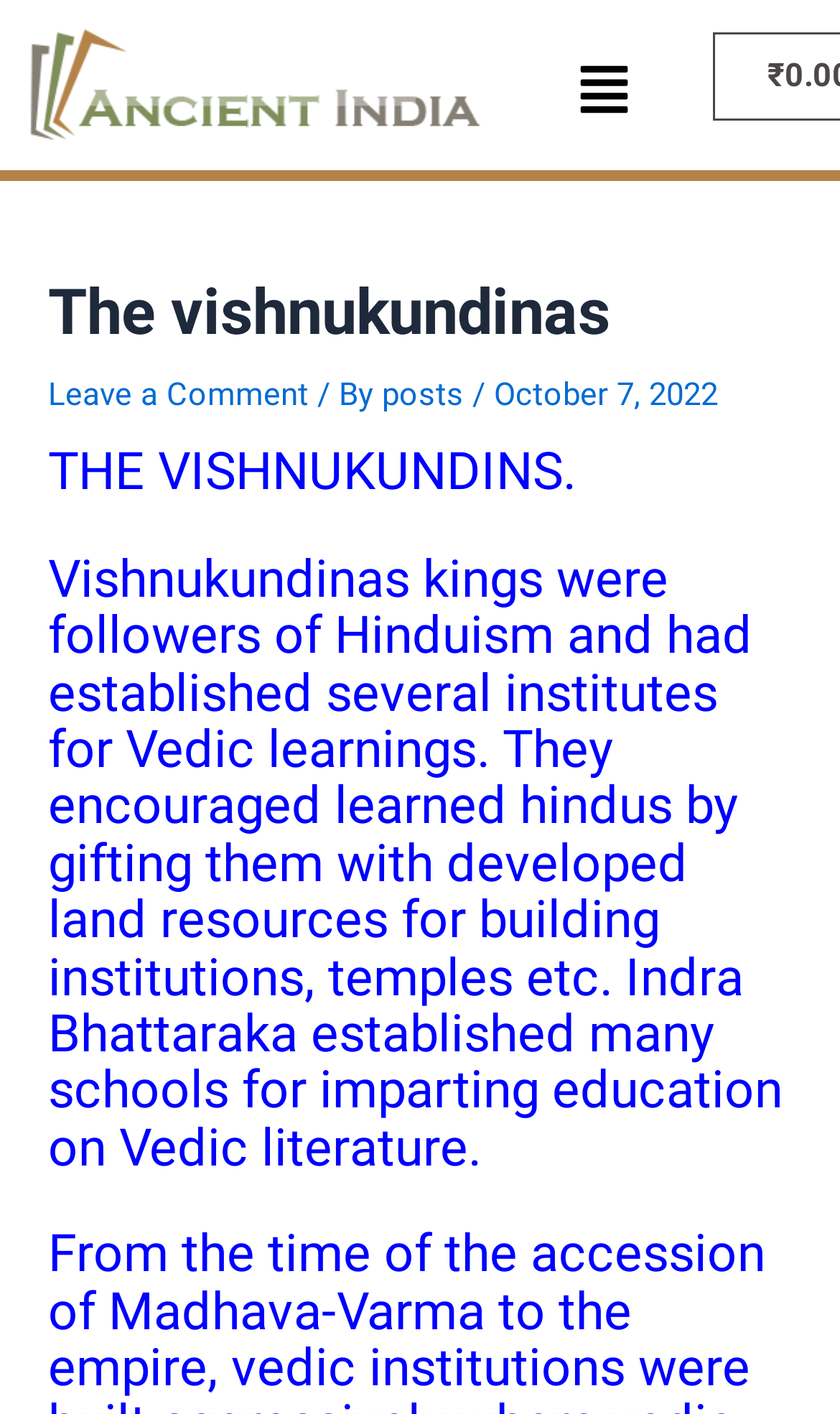What did Vishnukundinas kings gift to learned Hindus?
Please analyze the image and answer the question with as much detail as possible.

The webpage states that Vishnukundinas kings encouraged learned Hindus by gifting them with developed land resources for building institutions, temples, etc., as mentioned in the text 'They encouraged learned hindus by gifting them with developed land resources for building institutions, temples etc.'